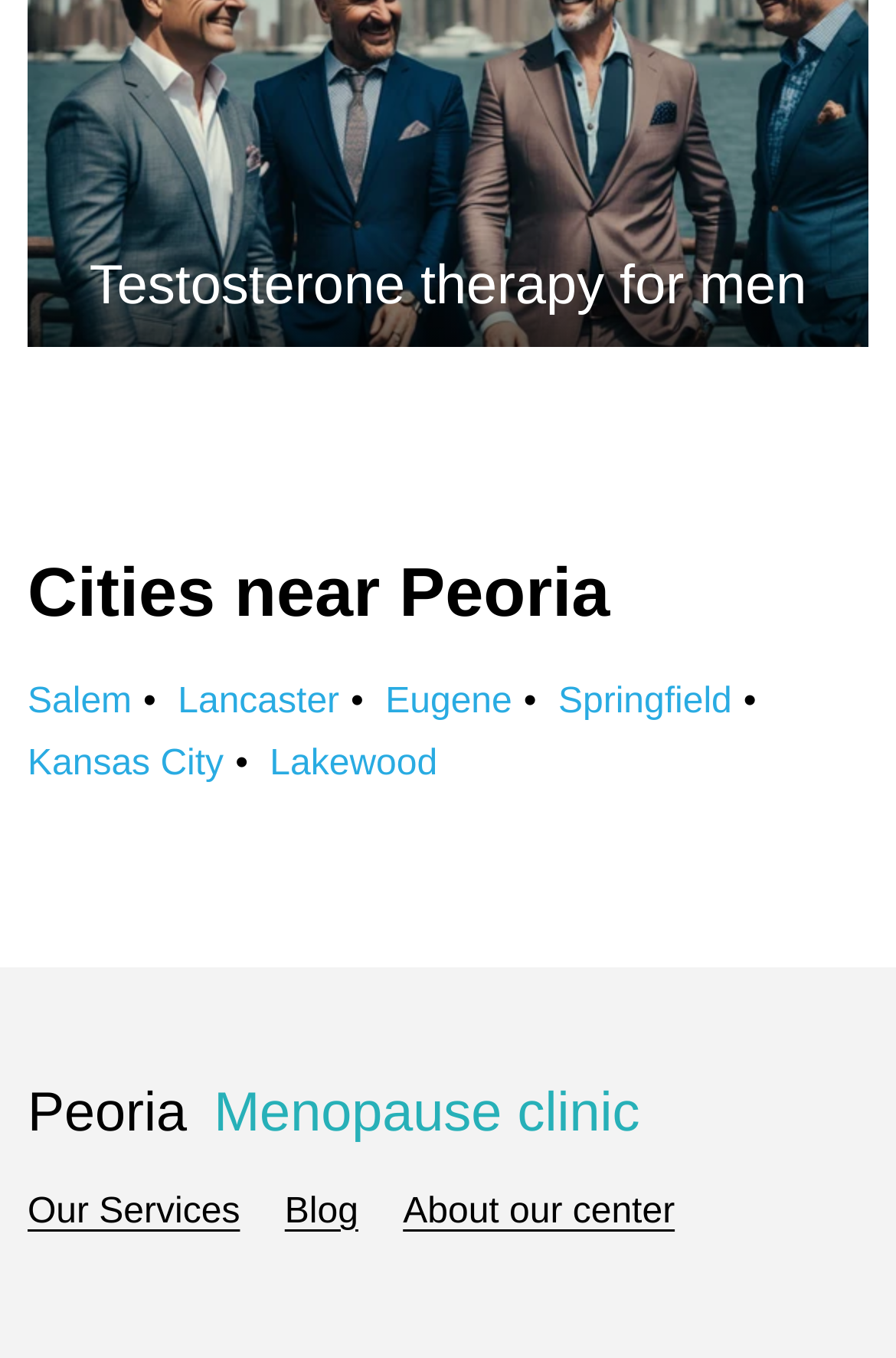Pinpoint the bounding box coordinates of the element you need to click to execute the following instruction: "Click on the link to Salem". The bounding box should be represented by four float numbers between 0 and 1, in the format [left, top, right, bottom].

[0.031, 0.502, 0.147, 0.531]